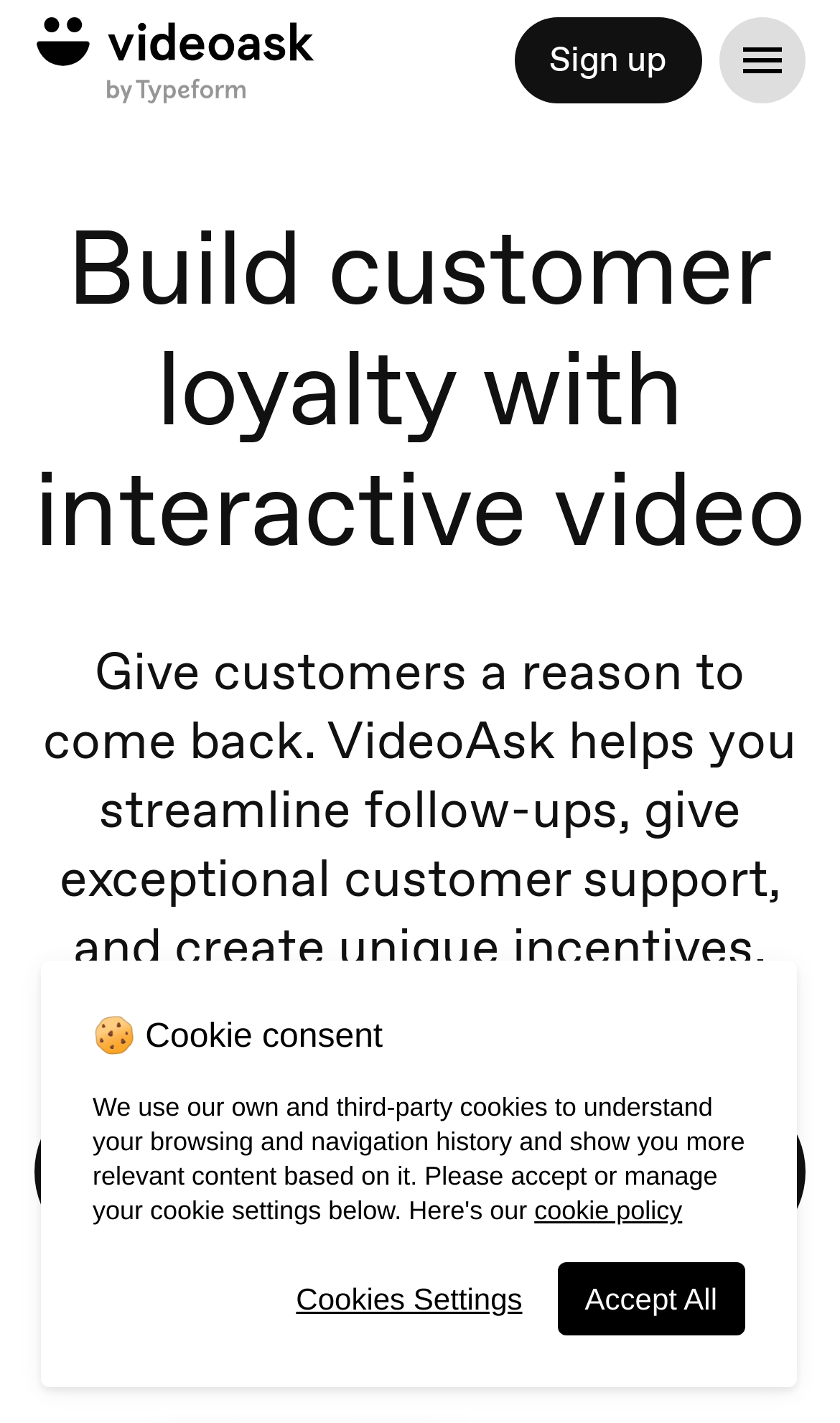What is the topic of the alert dialog?
Kindly give a detailed and elaborate answer to the question.

The alert dialog has a heading with the text 'Cookie consent', which indicates that the topic of the dialog is related to cookie consent and privacy.